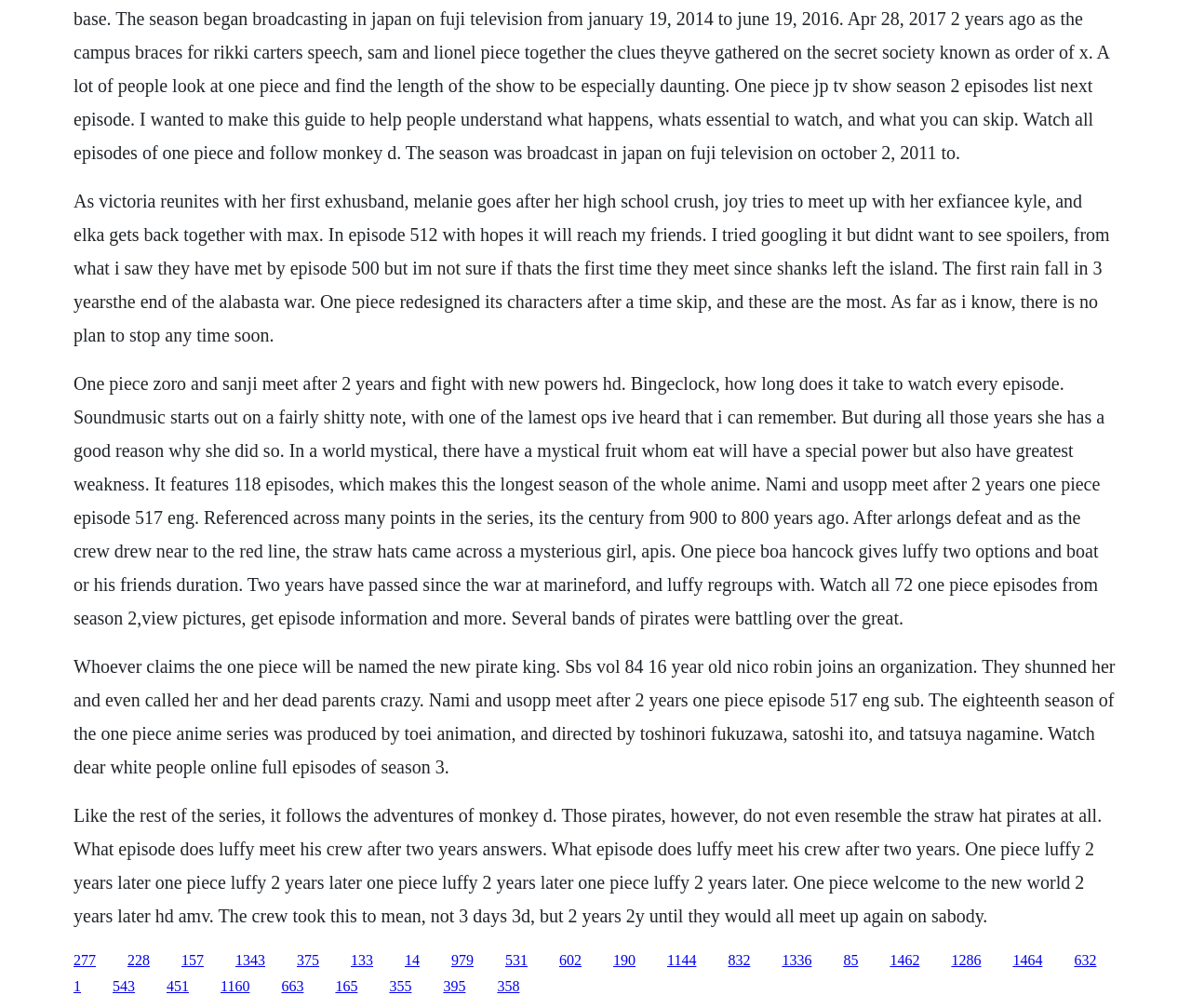Identify the bounding box of the HTML element described as: "1343".

[0.198, 0.944, 0.223, 0.96]